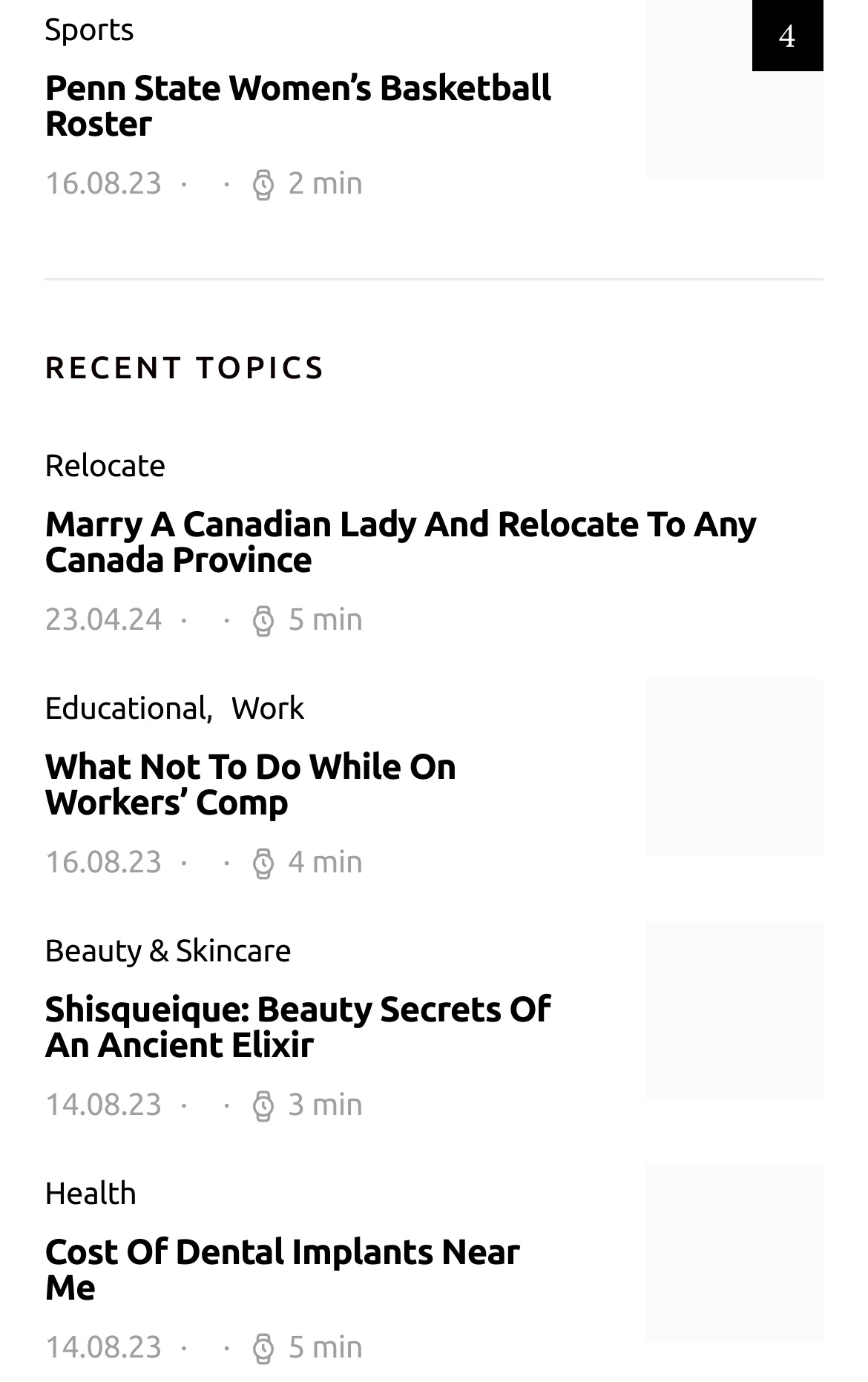Identify the bounding box coordinates of the part that should be clicked to carry out this instruction: "Go to Top".

None